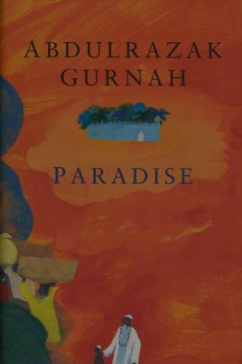Answer the question using only a single word or phrase: 
In what year was 'Paradise' shortlisted for the Booker Prize?

1994